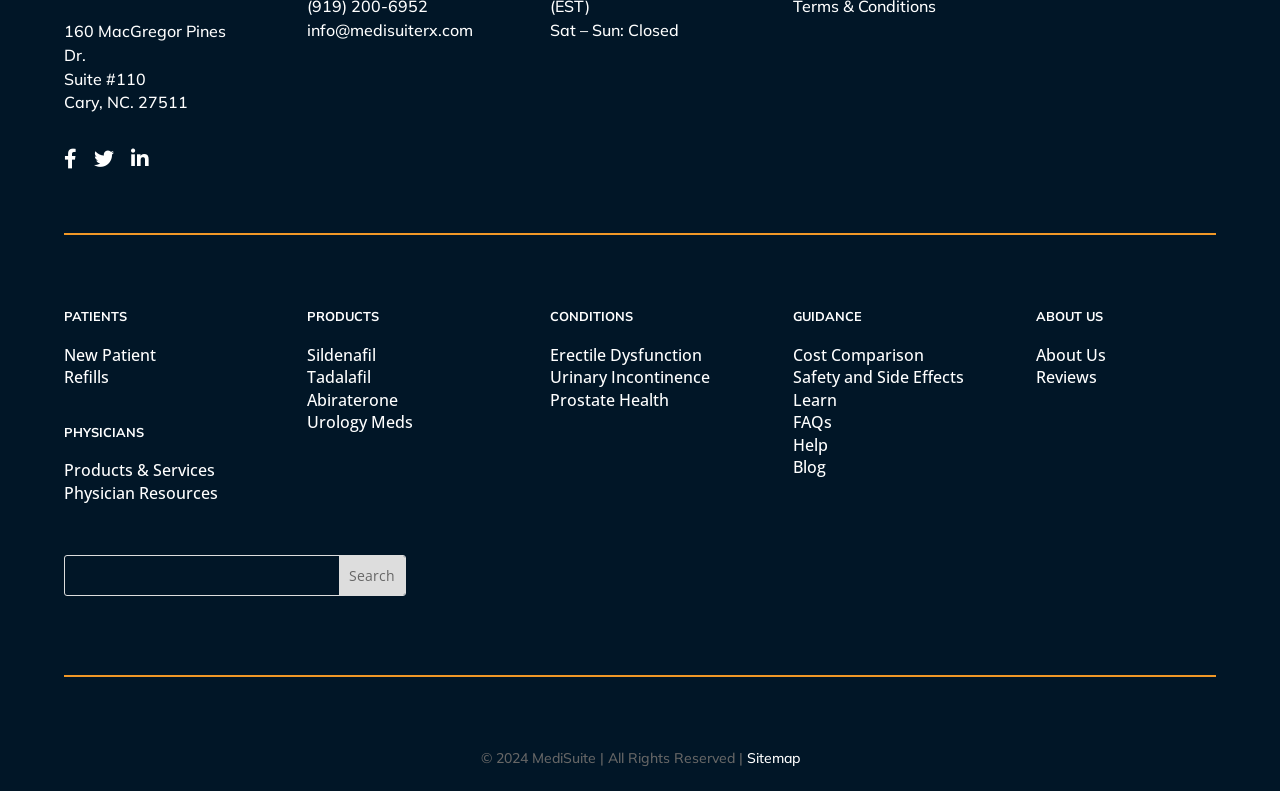Identify and provide the bounding box coordinates of the UI element described: "Products & Services". The coordinates should be formatted as [left, top, right, bottom], with each number being a float between 0 and 1.

[0.05, 0.581, 0.168, 0.608]